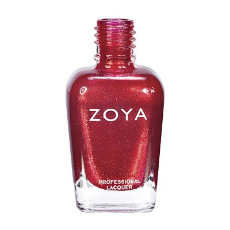Illustrate the image with a detailed and descriptive caption.

The image features a bottle of Zoya Kimmy Metallic Candy Apple Red Nail Polish, showcasing its eye-catching, lustrous red hue with metallic sparkles. The sleek glass bottle is elegantly designed, emphasizing the premium quality of the product. The label boldly displays the Zoya brand name, highlighting its reputation for professional-grade lacquers. This vibrant shade is perfect for those looking to enhance their manicure with a striking, glossy finish, ideal for both casual and formal occasions. The Candy Apple Red color embodies a playful yet sophisticated aesthetic, making it a popular choice among nail enthusiasts.